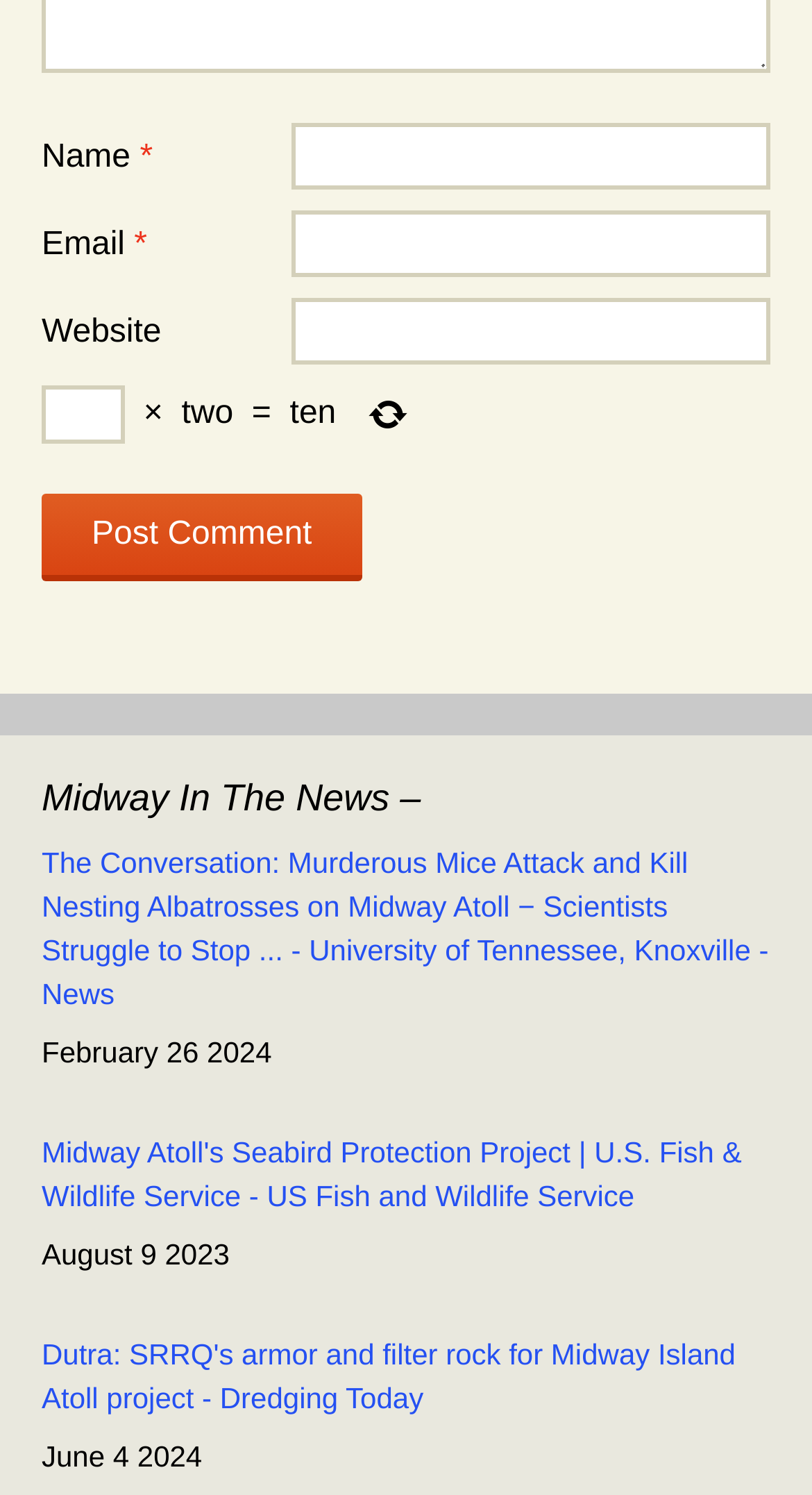Locate the bounding box coordinates of the clickable area needed to fulfill the instruction: "Read the article about the Battle of Midway".

[0.051, 0.836, 0.777, 0.859]